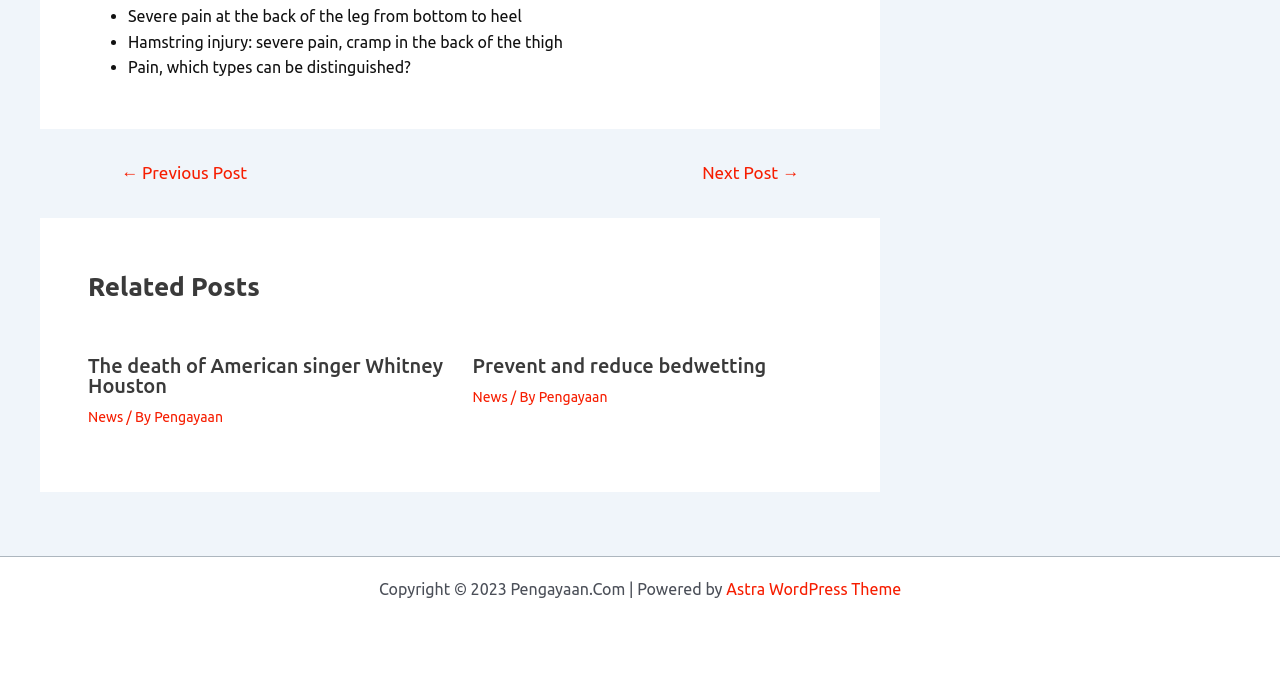Provide a short, one-word or phrase answer to the question below:
What is the purpose of the 'Posts' navigation?

To navigate between posts